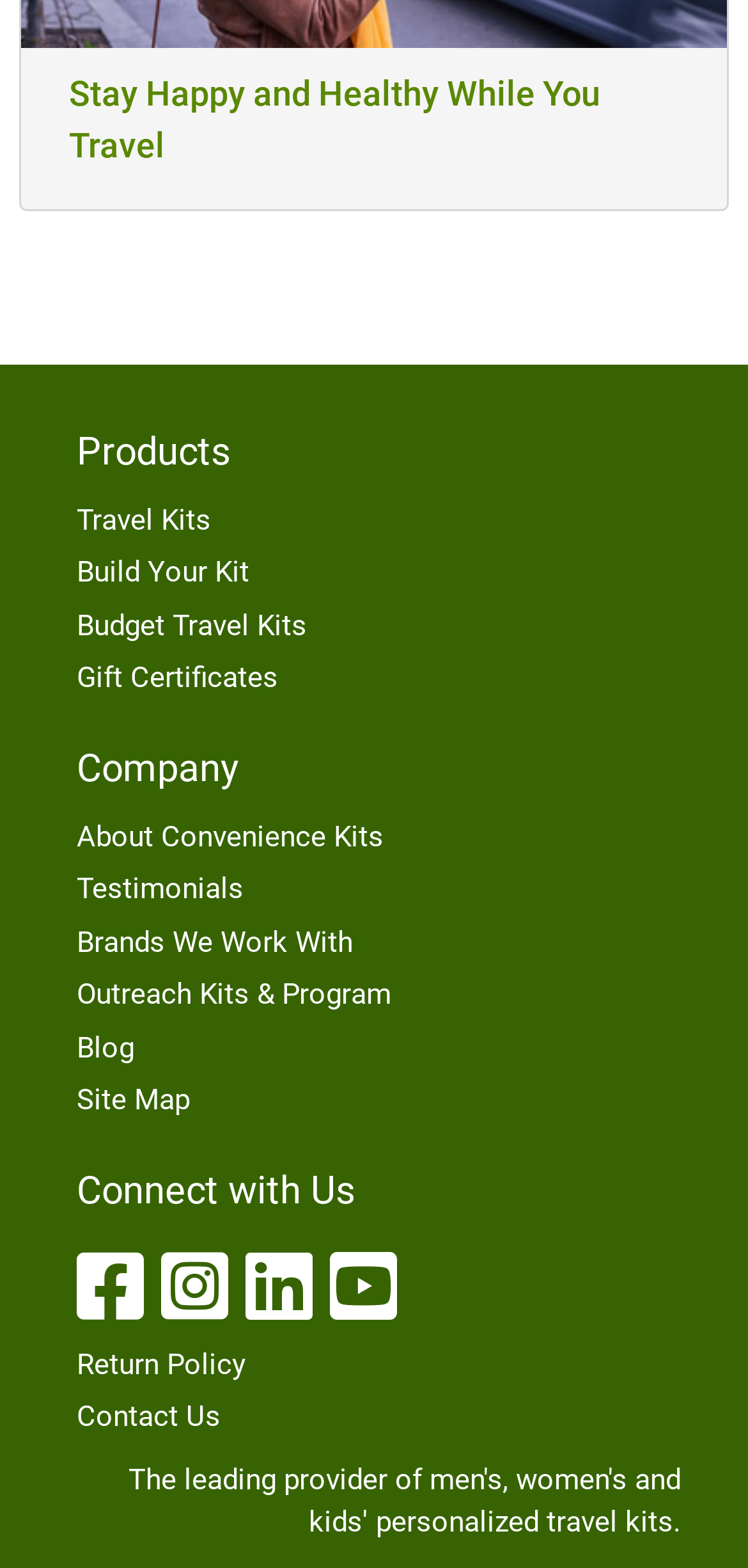Locate the bounding box coordinates of the element that should be clicked to execute the following instruction: "Connect with us on Facebook".

[0.103, 0.821, 0.205, 0.843]